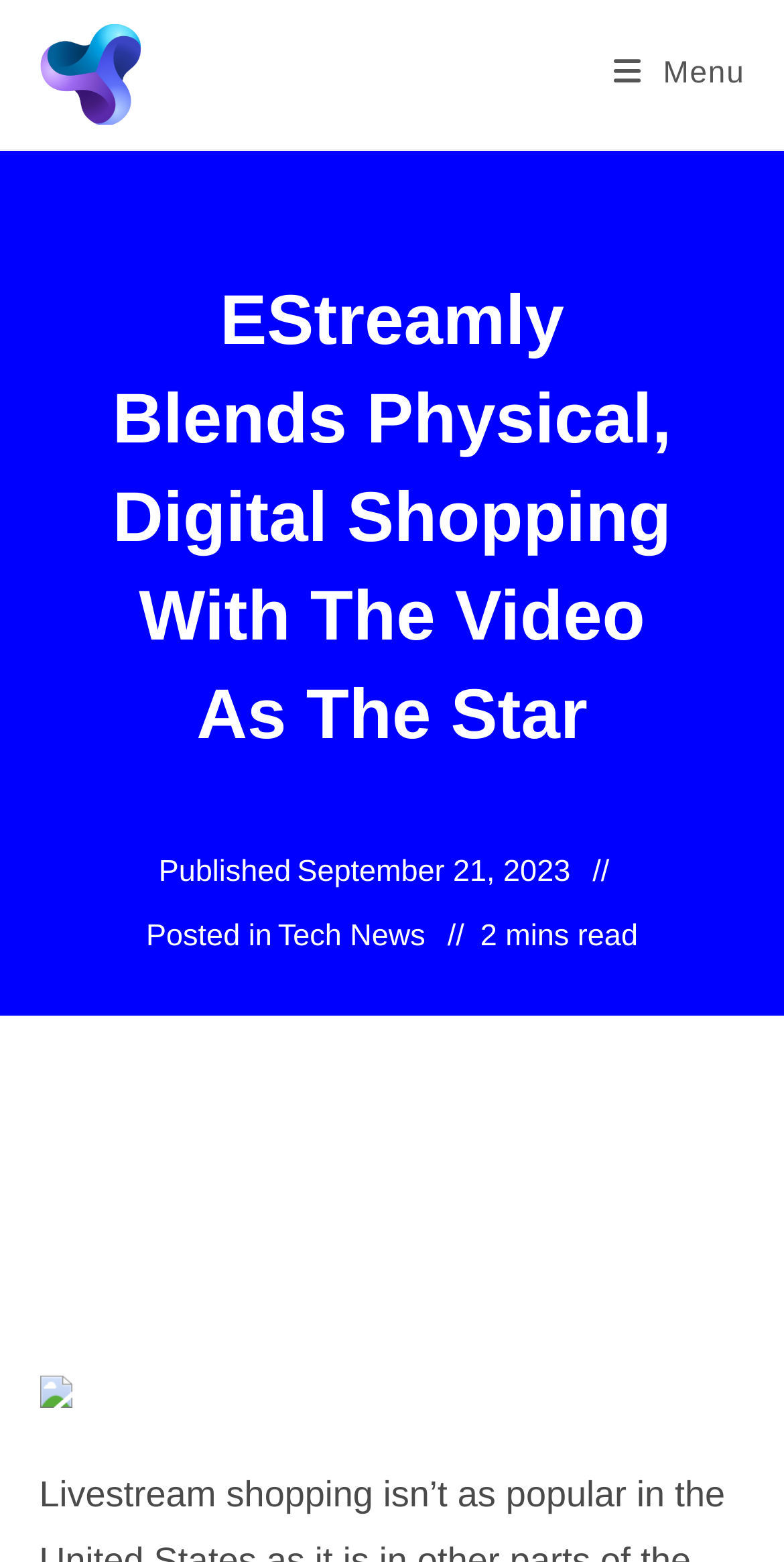How long does it take to read the article?
Based on the image, give a concise answer in the form of a single word or short phrase.

2 mins